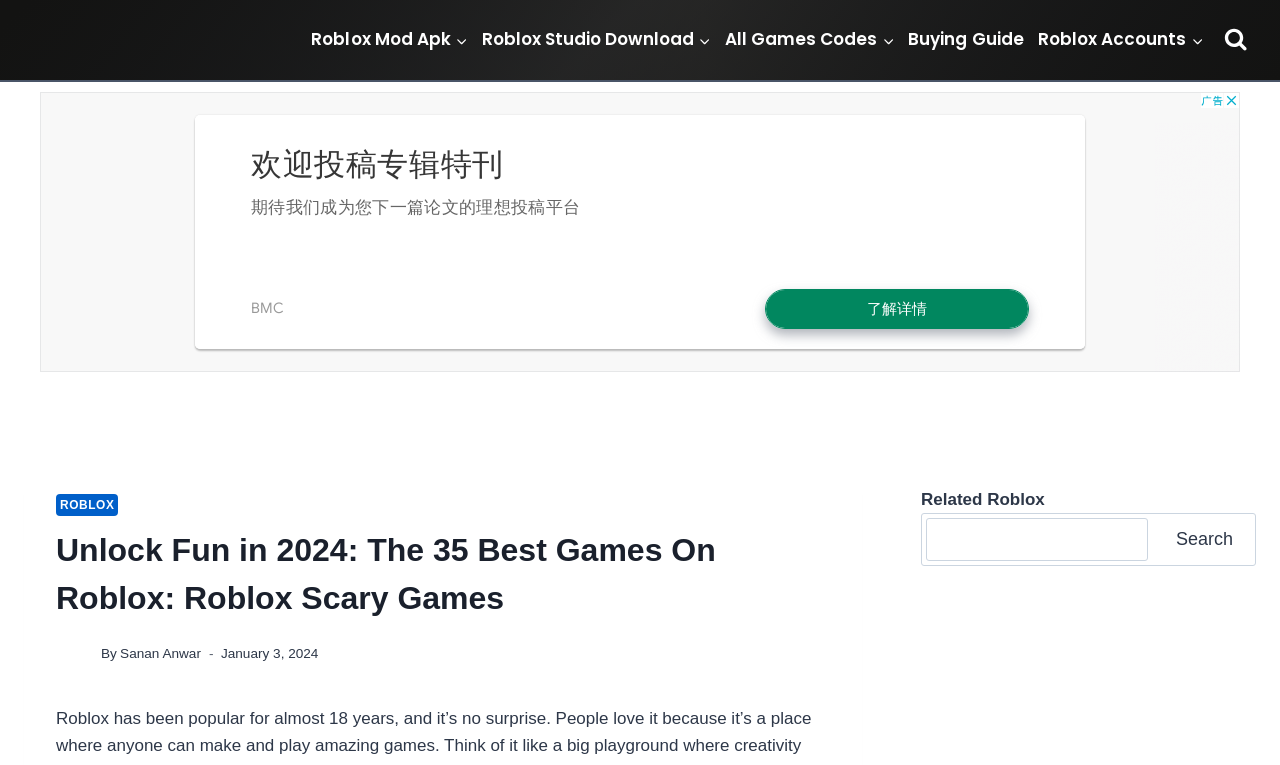Highlight the bounding box coordinates of the element that should be clicked to carry out the following instruction: "Read the article by Sanan Anwar". The coordinates must be given as four float numbers ranging from 0 to 1, i.e., [left, top, right, bottom].

[0.094, 0.845, 0.157, 0.865]